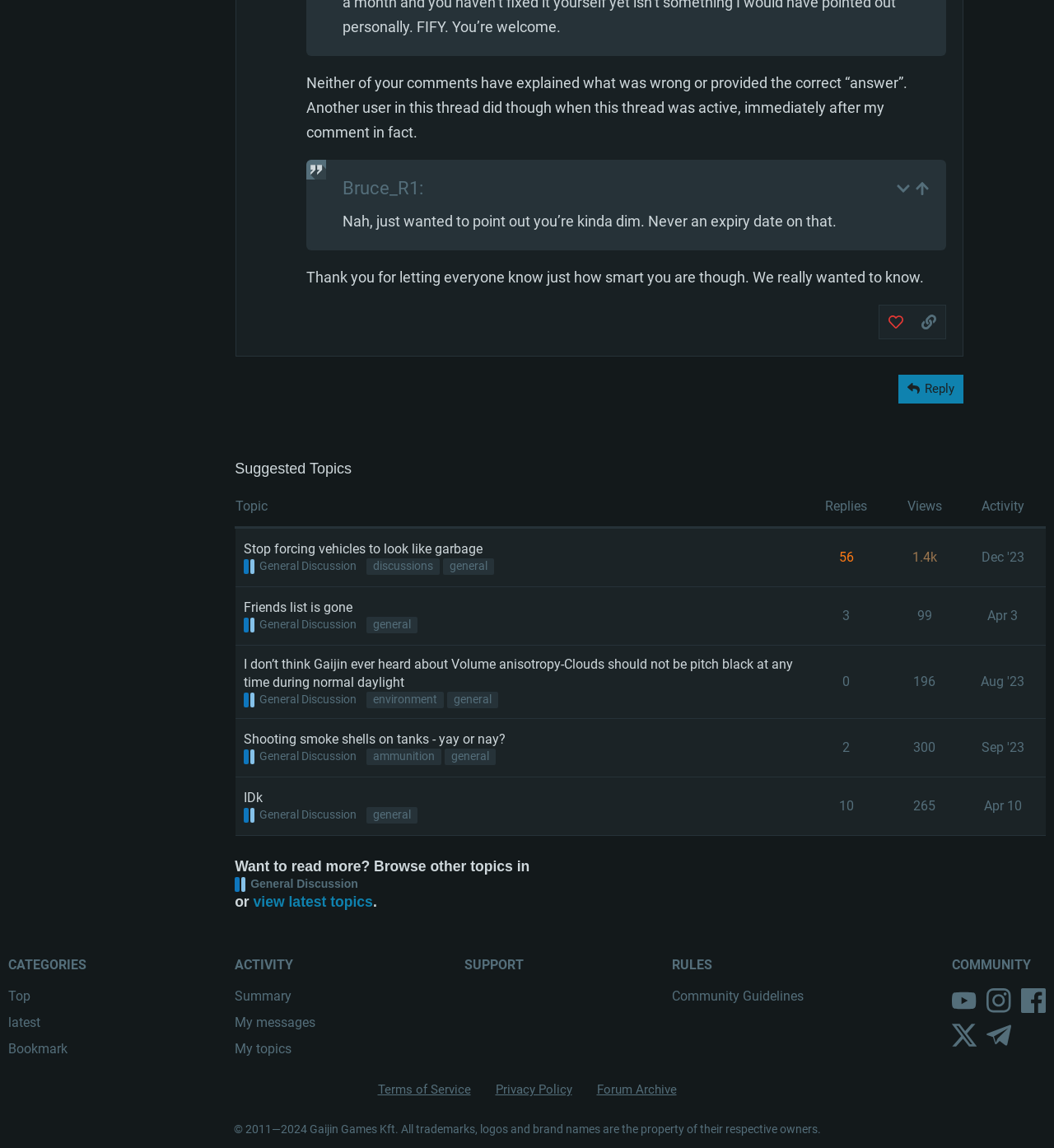Find the bounding box coordinates corresponding to the UI element with the description: "Community Guidelines". The coordinates should be formatted as [left, top, right, bottom], with values as floats between 0 and 1.

[0.637, 0.861, 0.762, 0.875]